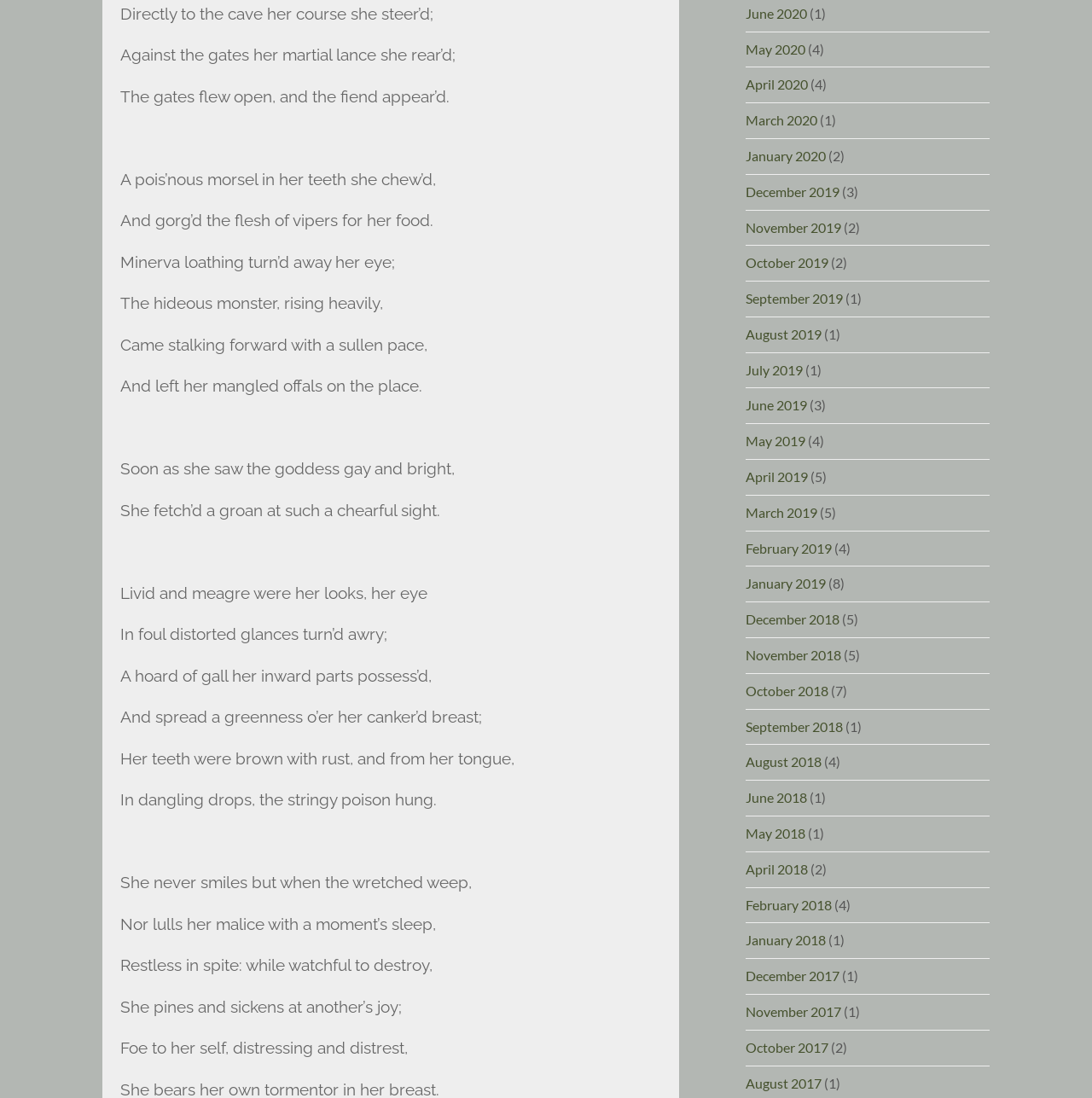What is the color of the monster's teeth?
Look at the screenshot and respond with a single word or phrase.

Brown